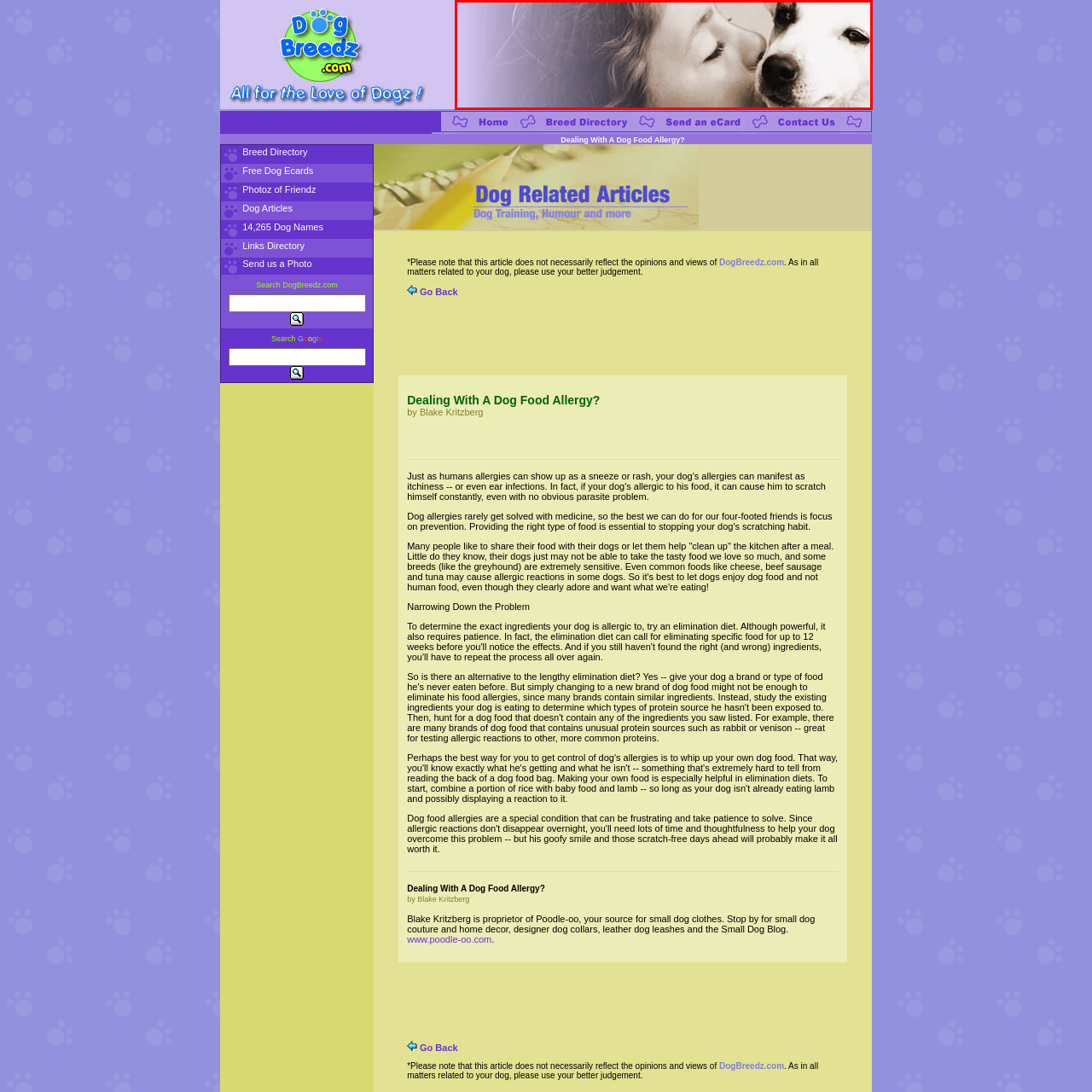What is the primary color scheme of the image?
Look at the image framed by the red bounding box and provide an in-depth response.

The image features a palette of soft, muted colors that enhance the emotional atmosphere and convey a sense of warmth and intimacy, highlighting the joy and companionship between the girl and her dog.